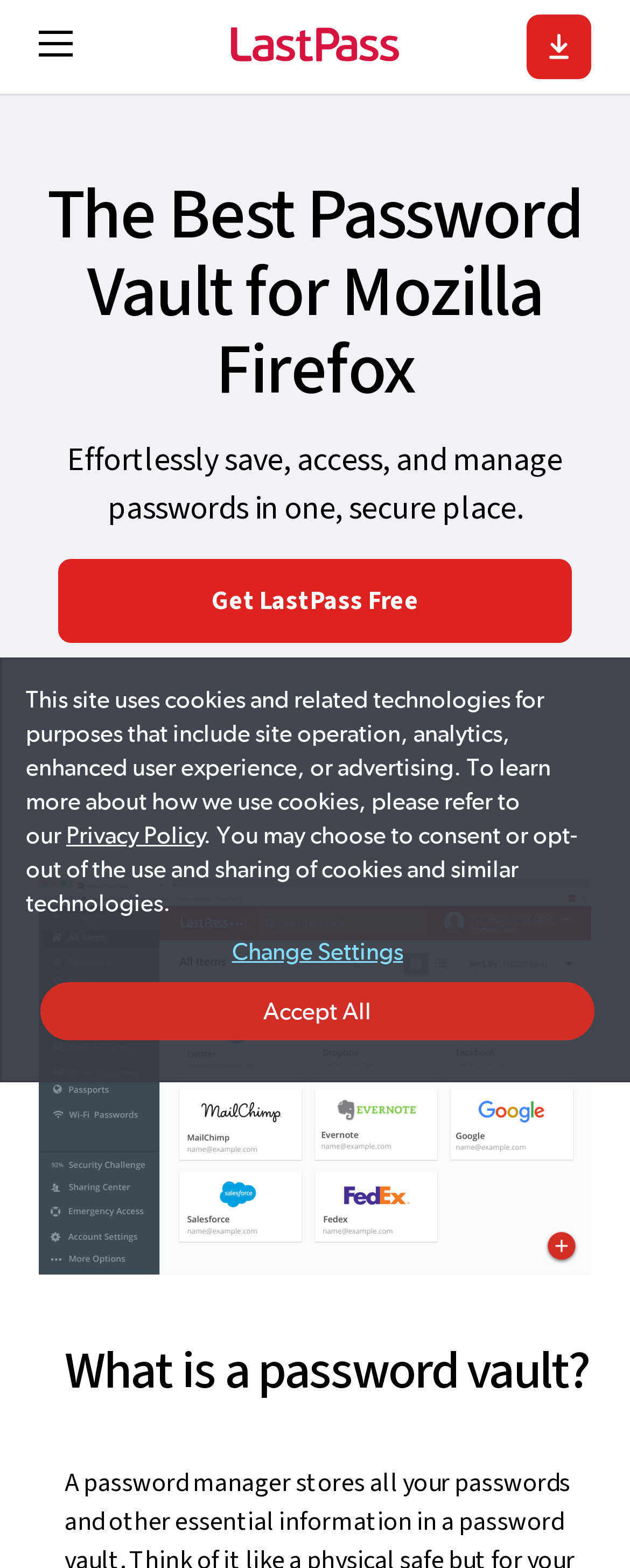How many calls-to-action are visible on this webpage?
Using the image provided, answer with just one word or phrase.

2